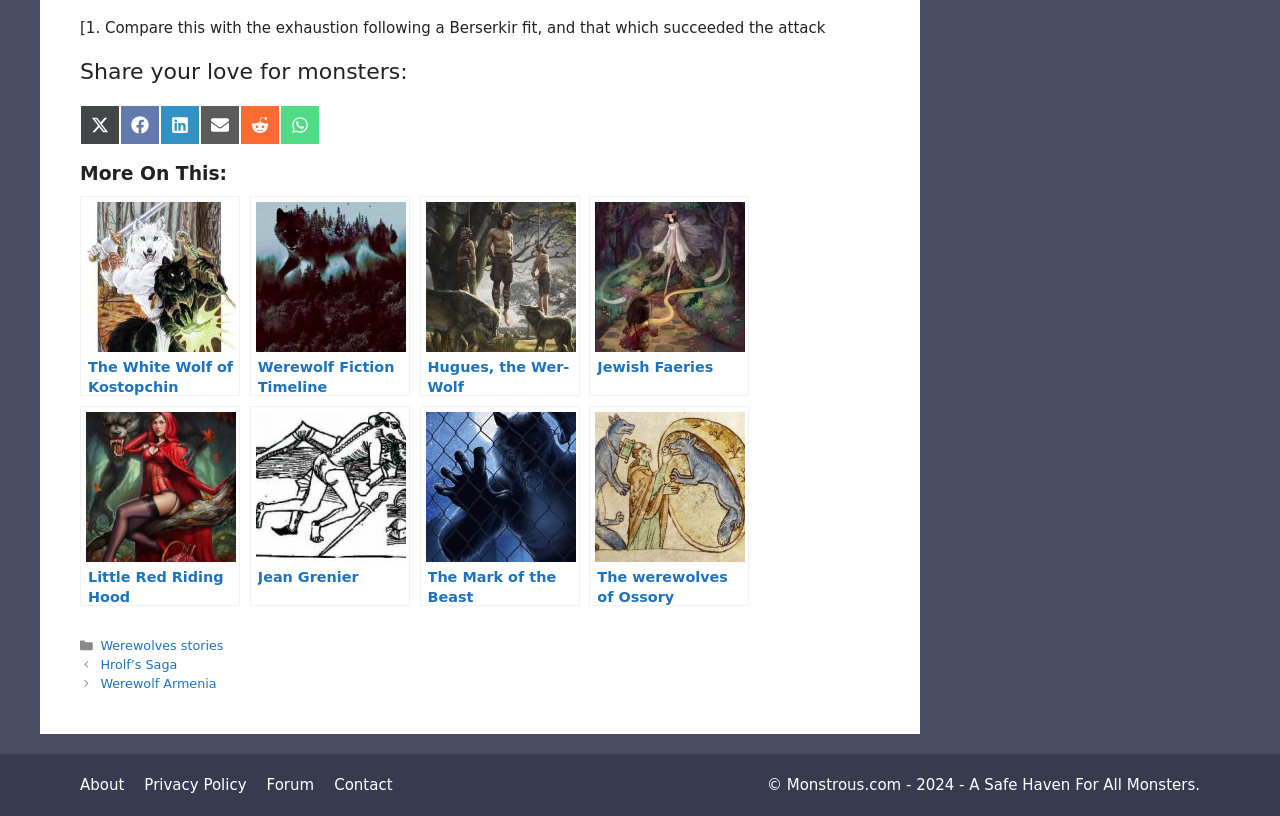Determine the bounding box coordinates of the region I should click to achieve the following instruction: "View the Privacy Policy". Ensure the bounding box coordinates are four float numbers between 0 and 1, i.e., [left, top, right, bottom].

[0.113, 0.95, 0.193, 0.973]